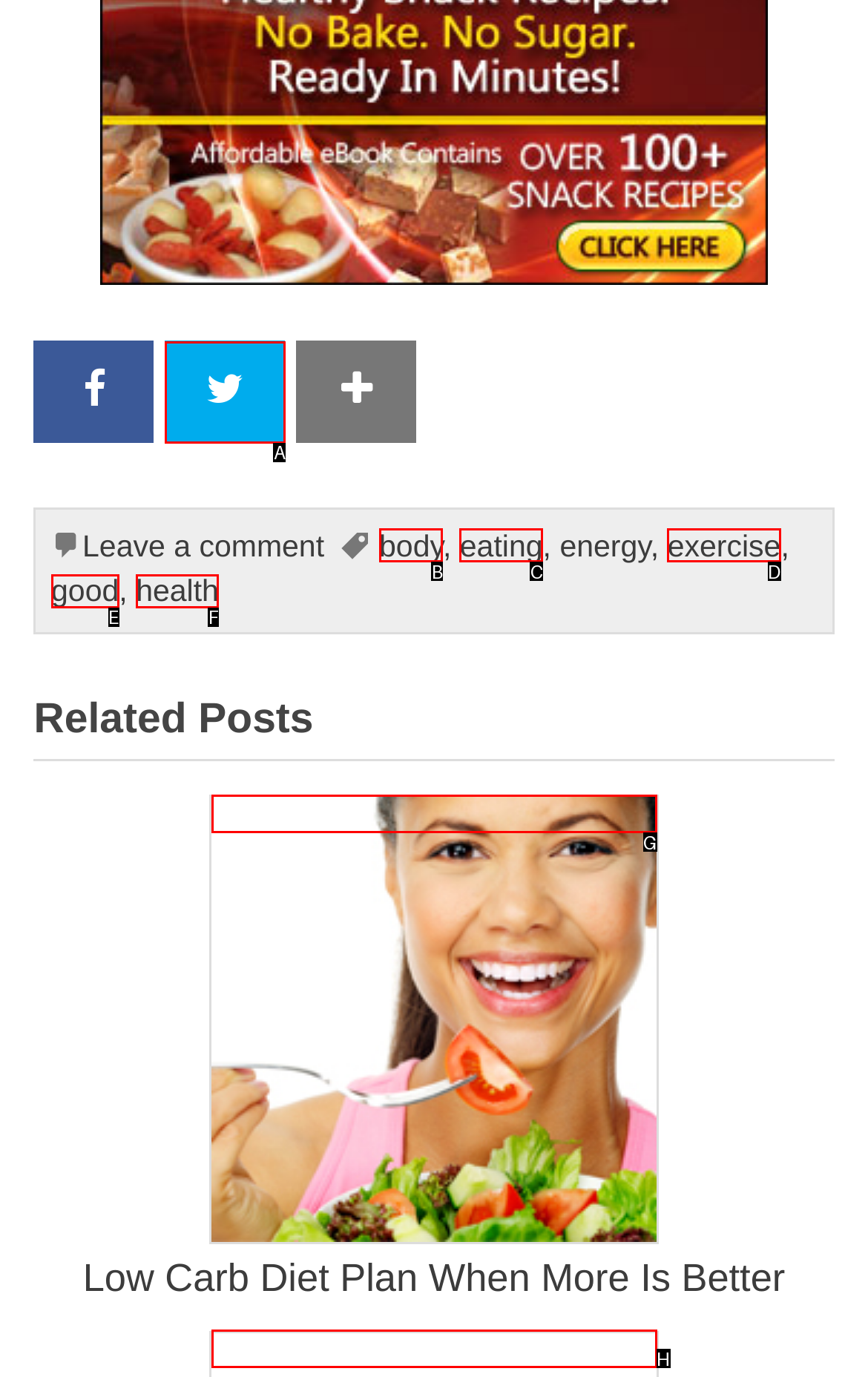Find the HTML element that matches the description provided: good
Answer using the corresponding option letter.

E